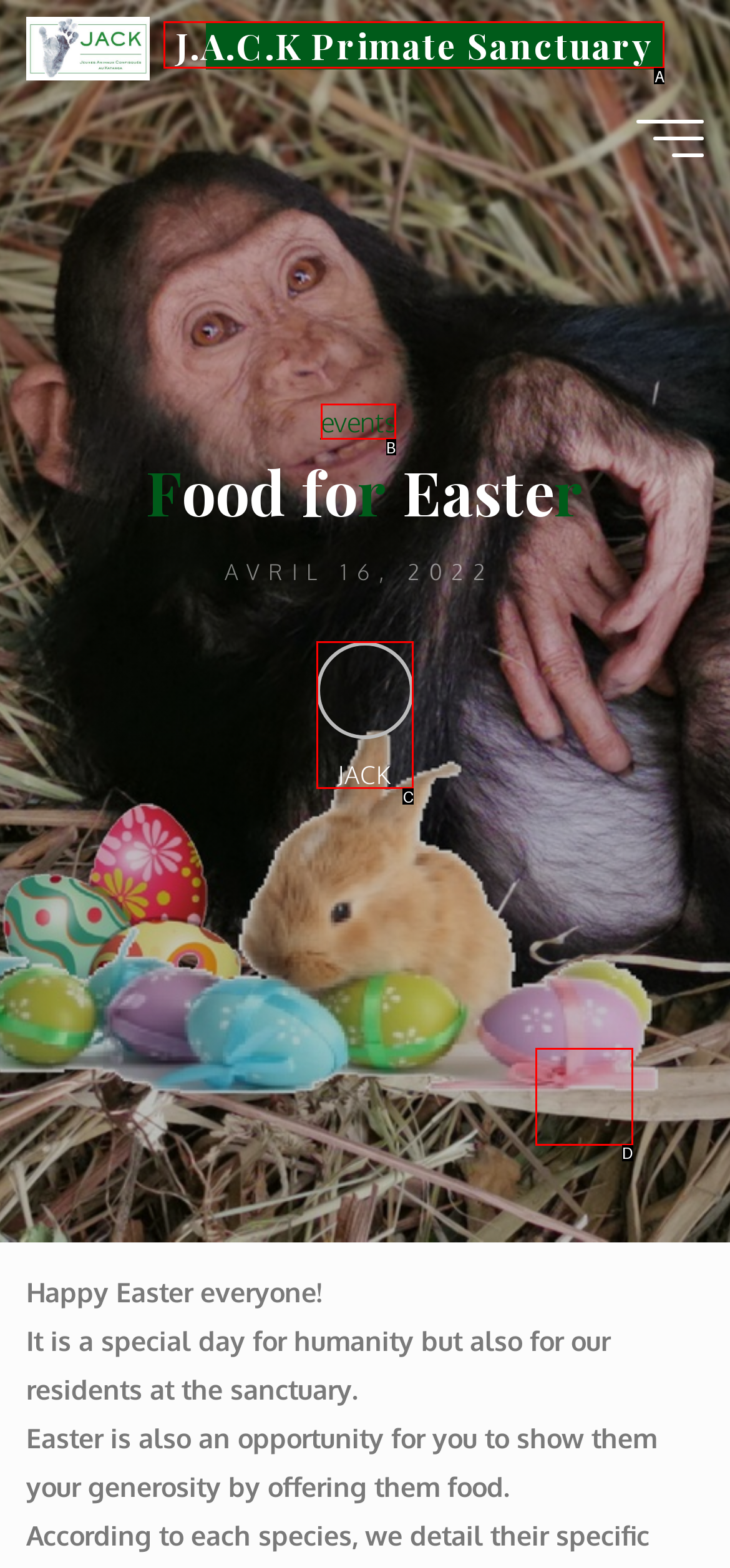Identify the option that best fits this description: events
Answer with the appropriate letter directly.

B